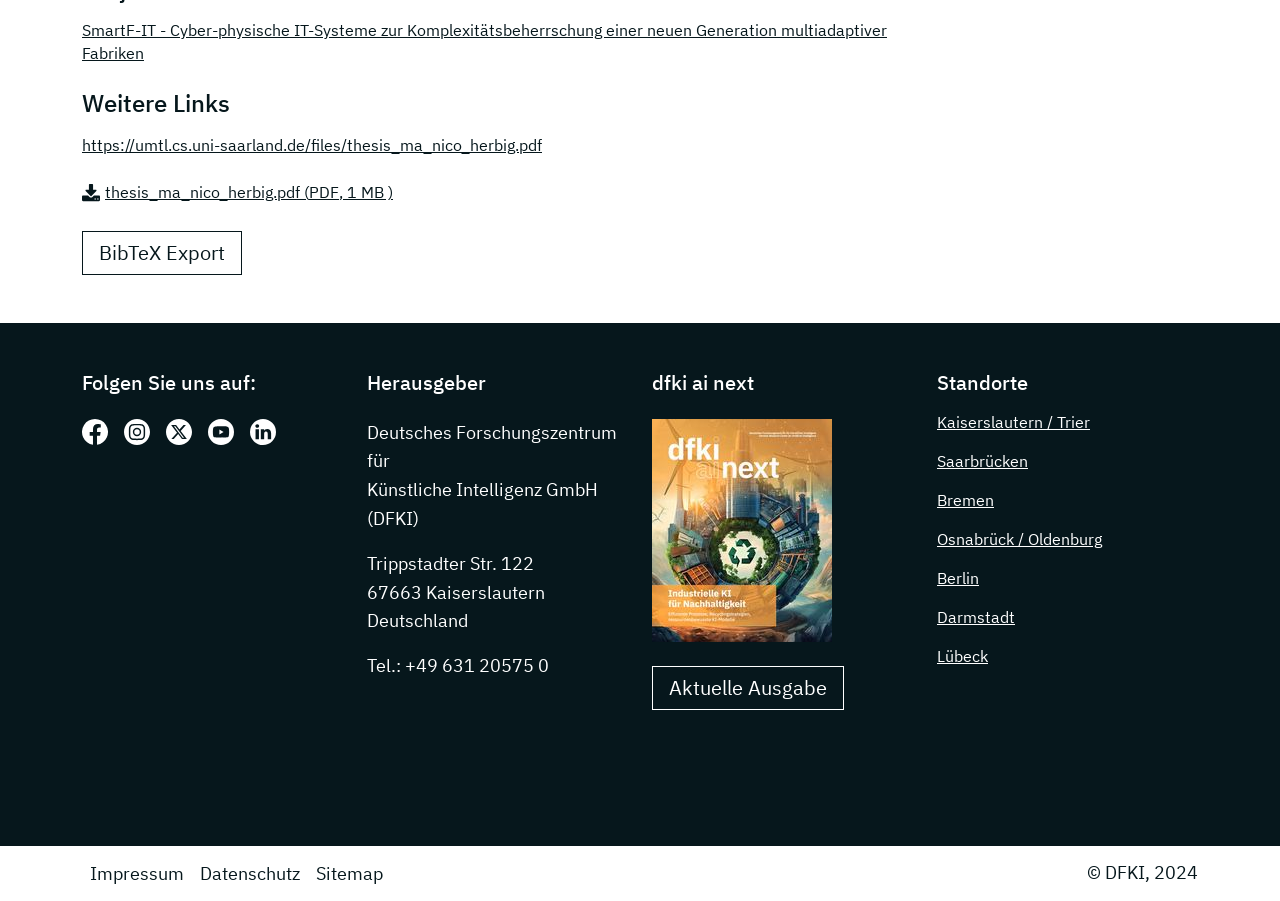How many locations are listed?
Please provide a comprehensive answer based on the contents of the image.

The number of locations can be found in the section 'Standorte' where 7 links are listed, namely 'Kaiserslautern / Trier', 'Saarbrücken', 'Bremen', 'Osnabrück / Oldenburg', 'Berlin', 'Darmstadt', and 'Lübeck'.